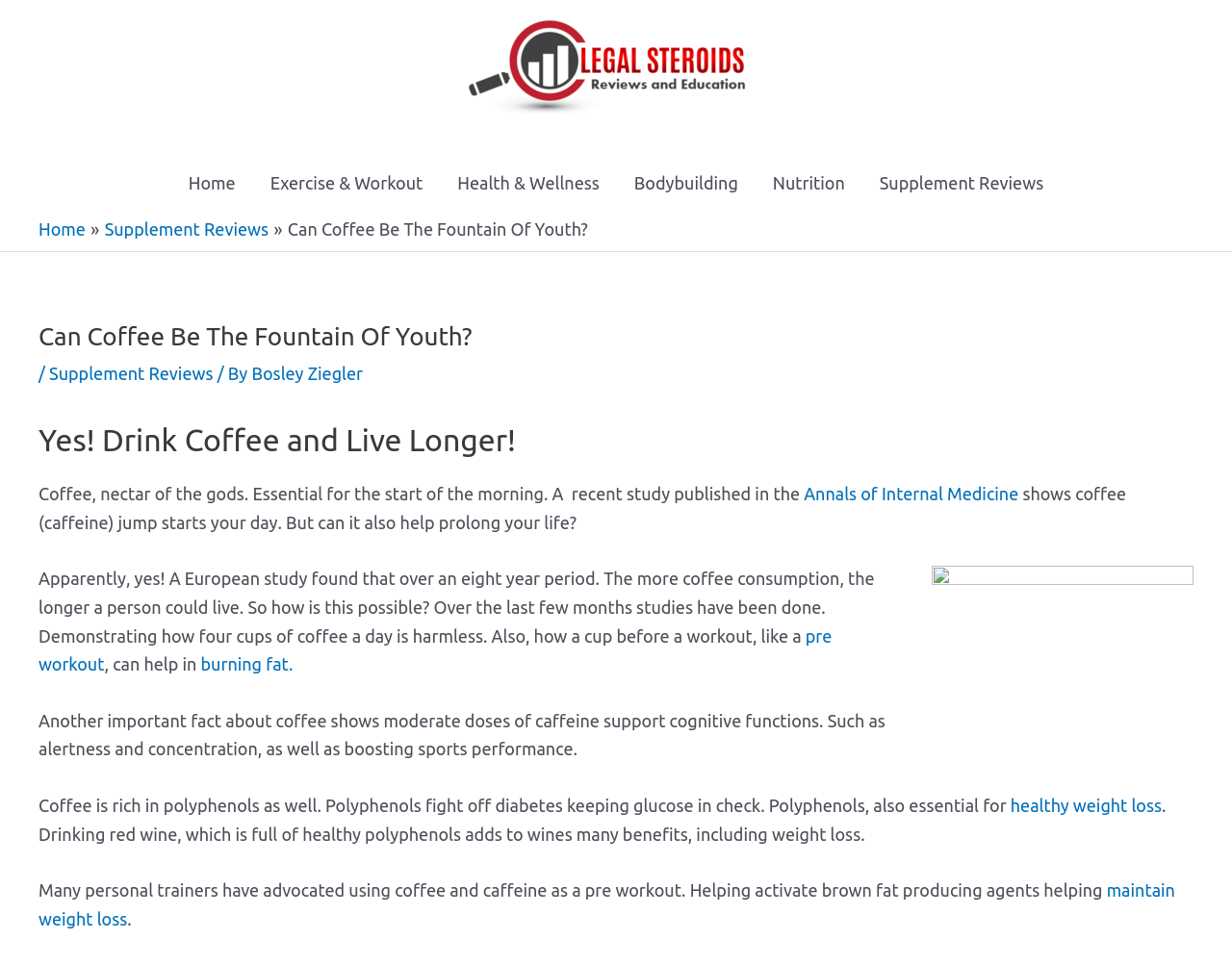Answer the question with a brief word or phrase:
What is the benefit of moderate doses of caffeine?

Support cognitive functions